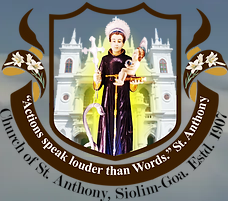What is the phrase attributed to St. Anthony?
Look at the image and respond with a one-word or short phrase answer.

Actions speak louder than Words